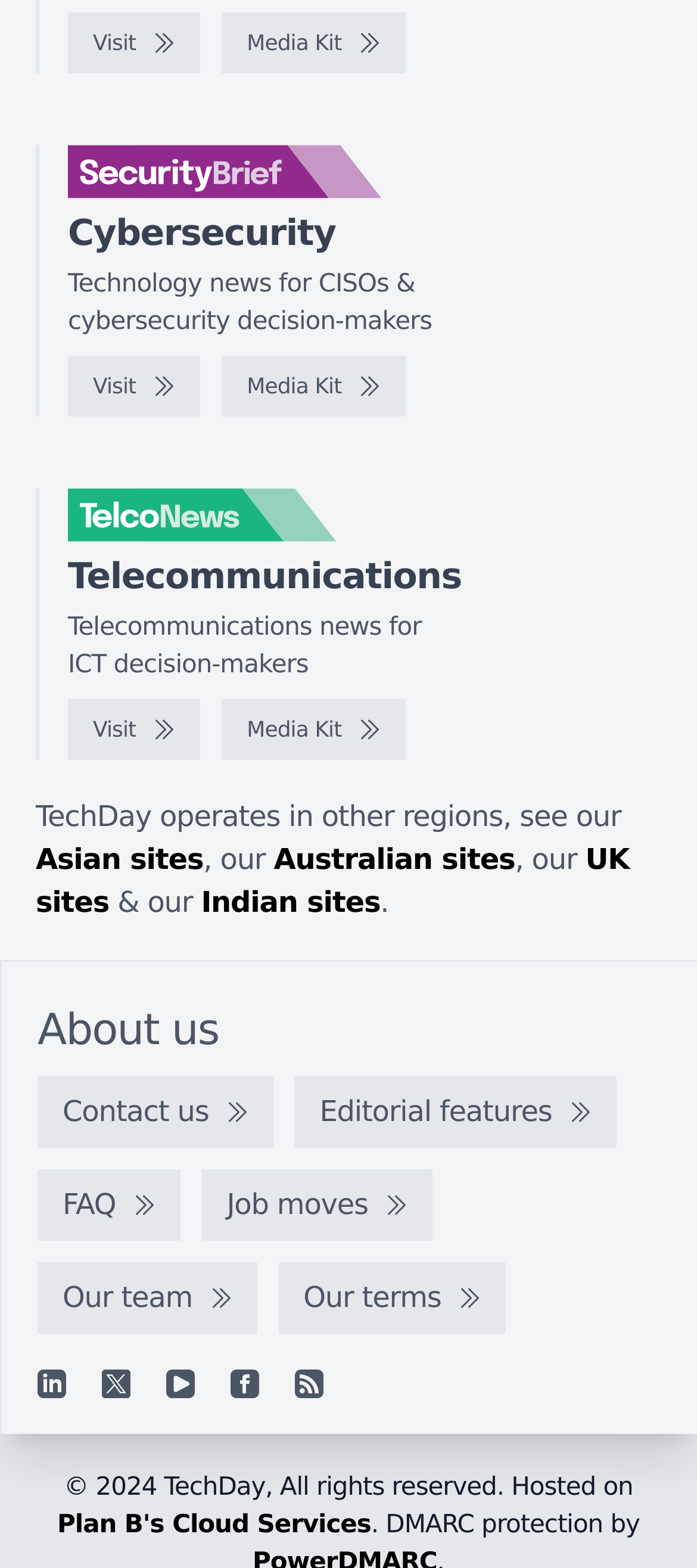Can you show the bounding box coordinates of the region to click on to complete the task described in the instruction: "Follow on LinkedIn"?

[0.054, 0.873, 0.095, 0.891]